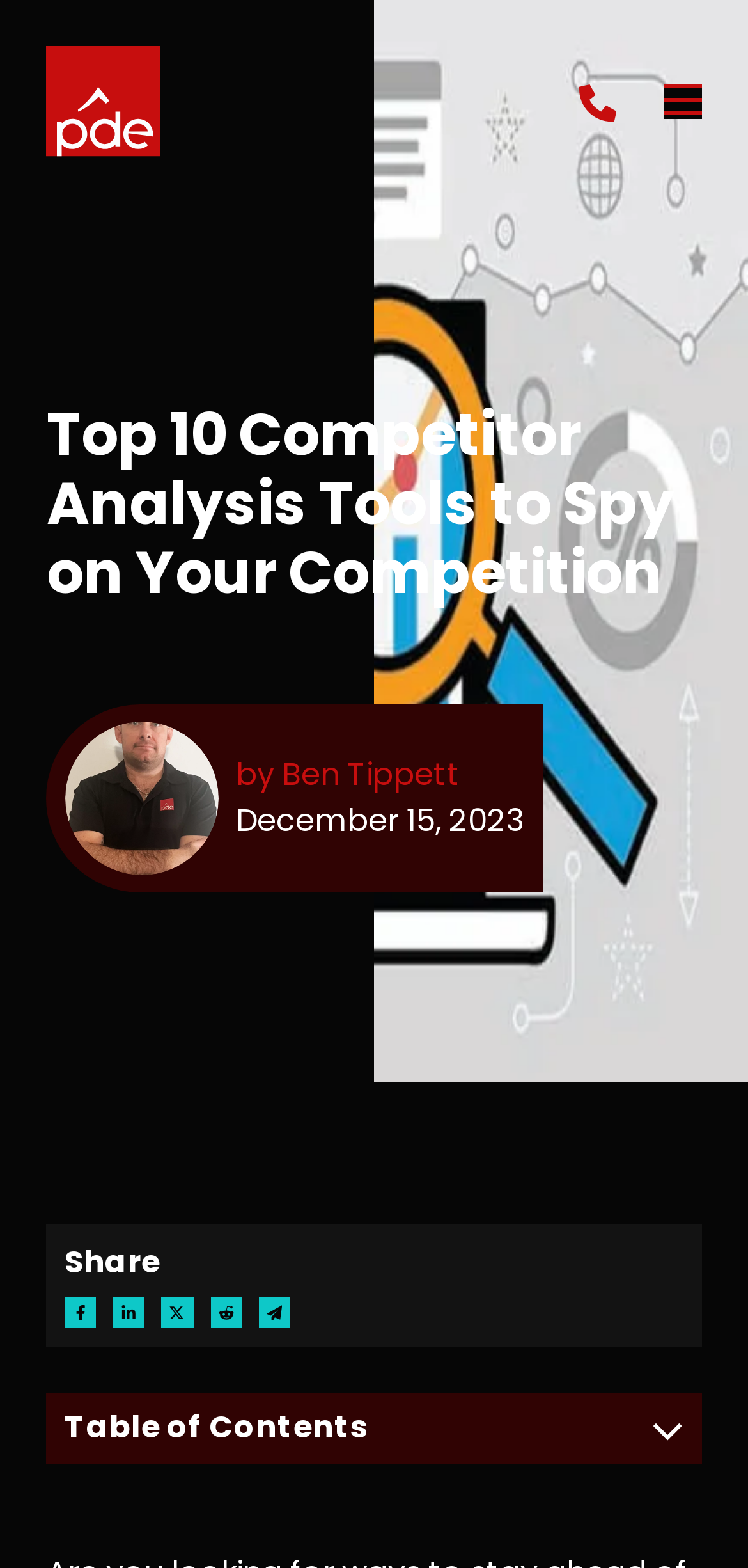Please locate the bounding box coordinates of the element's region that needs to be clicked to follow the instruction: "login to the system". The bounding box coordinates should be provided as four float numbers between 0 and 1, i.e., [left, top, right, bottom].

None